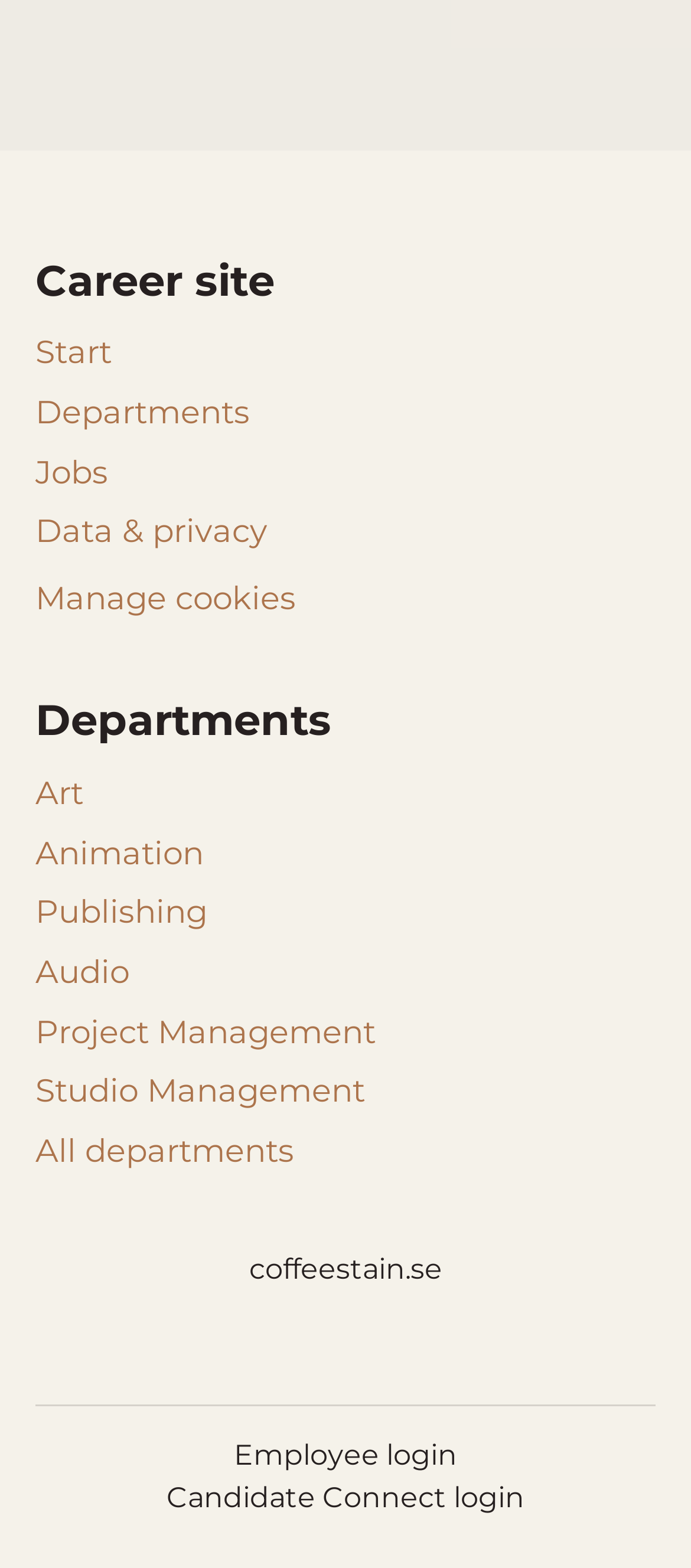How many departments are listed?
Please answer the question with a detailed and comprehensive explanation.

The number of departments listed can be found by counting the links under the 'Departments' heading. There are 9 links, namely 'Art', 'Animation', 'Publishing', 'Audio', 'Project Management', 'Studio Management', and 'All departments'.